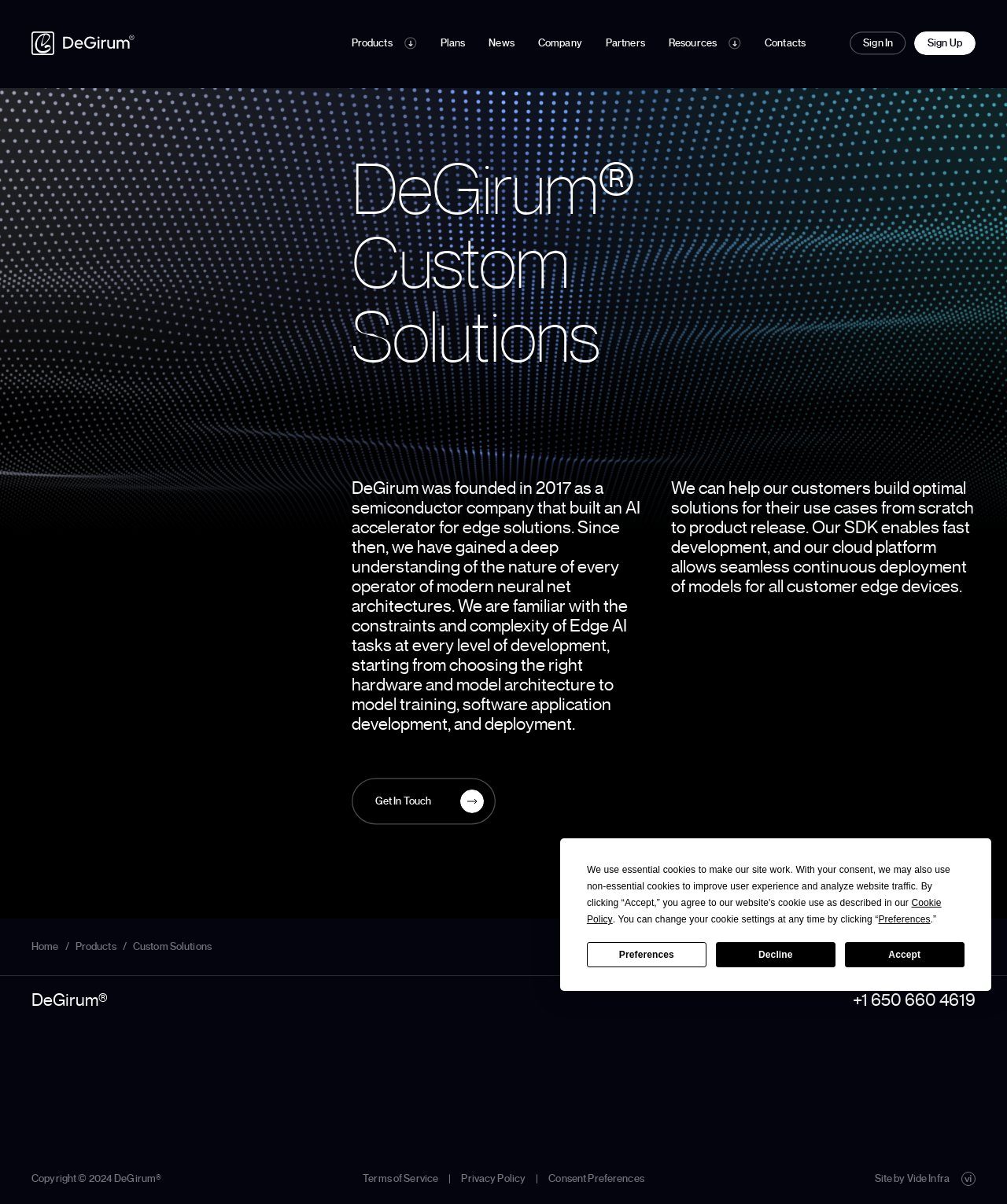Kindly determine the bounding box coordinates of the area that needs to be clicked to fulfill this instruction: "Learn about Custom Solutions".

[0.319, 0.114, 0.397, 0.12]